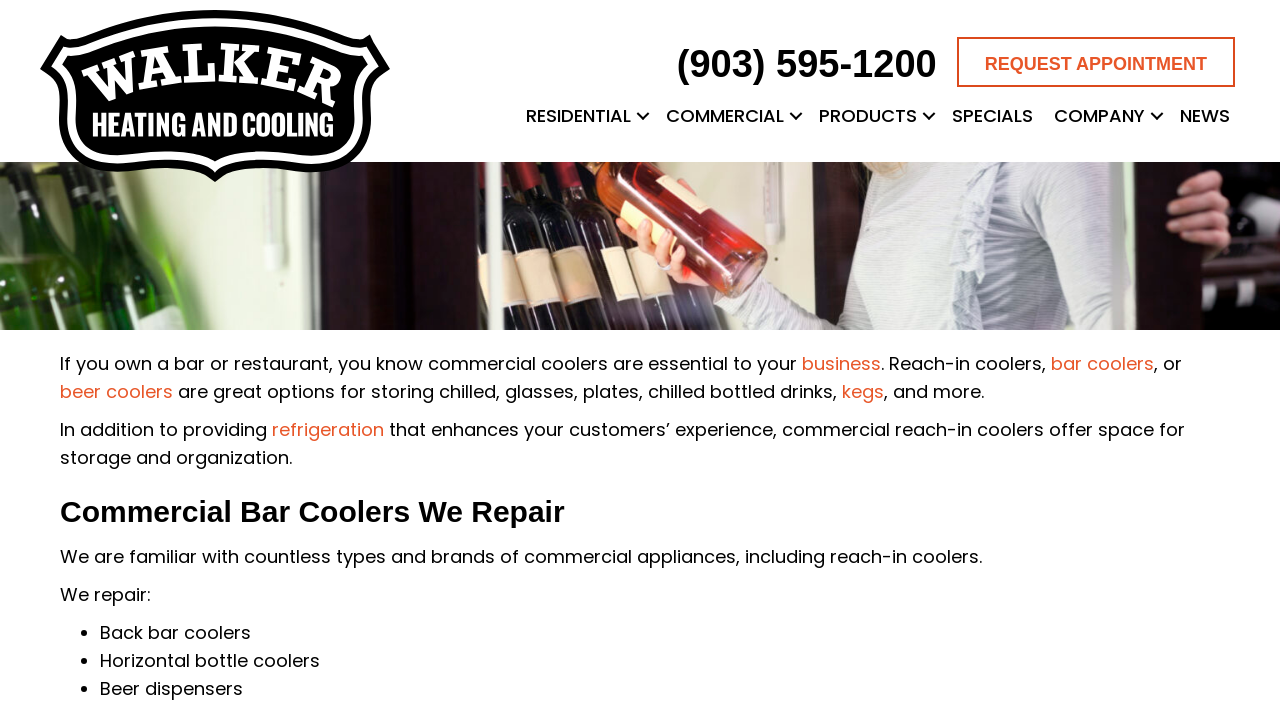Please use the details from the image to answer the following question comprehensively:
What is one type of commercial appliance that can be repaired?

I found the type of commercial appliance by reading the static text element with the text 'Back bar coolers' which is located in a list with a bounding box of [0.078, 0.879, 0.196, 0.914].